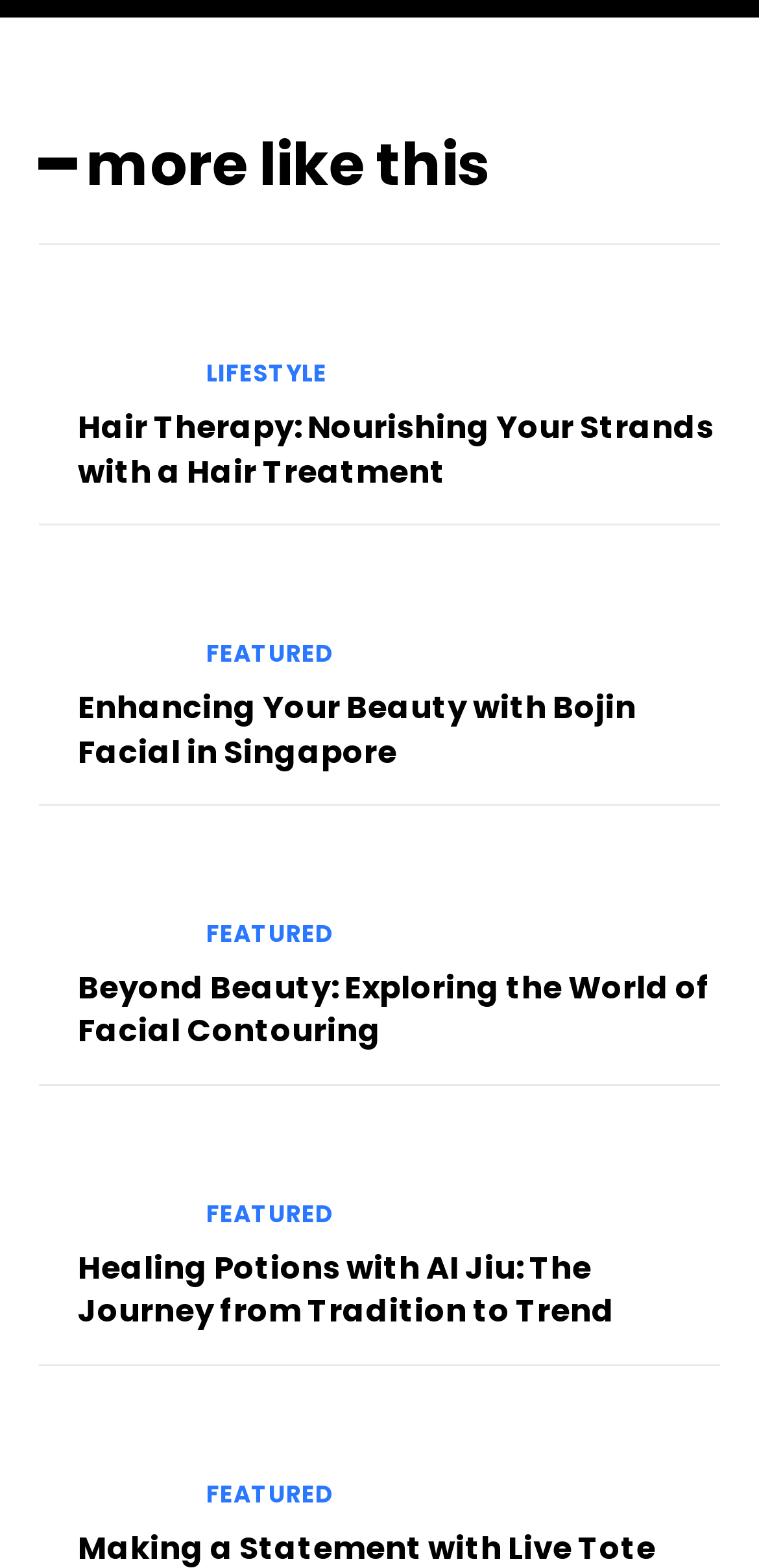How many featured articles are there?
Please answer the question with as much detail and depth as you can.

I counted the number of 'FEATURED' links on the webpage, which are 5, indicating that there are 5 featured articles.